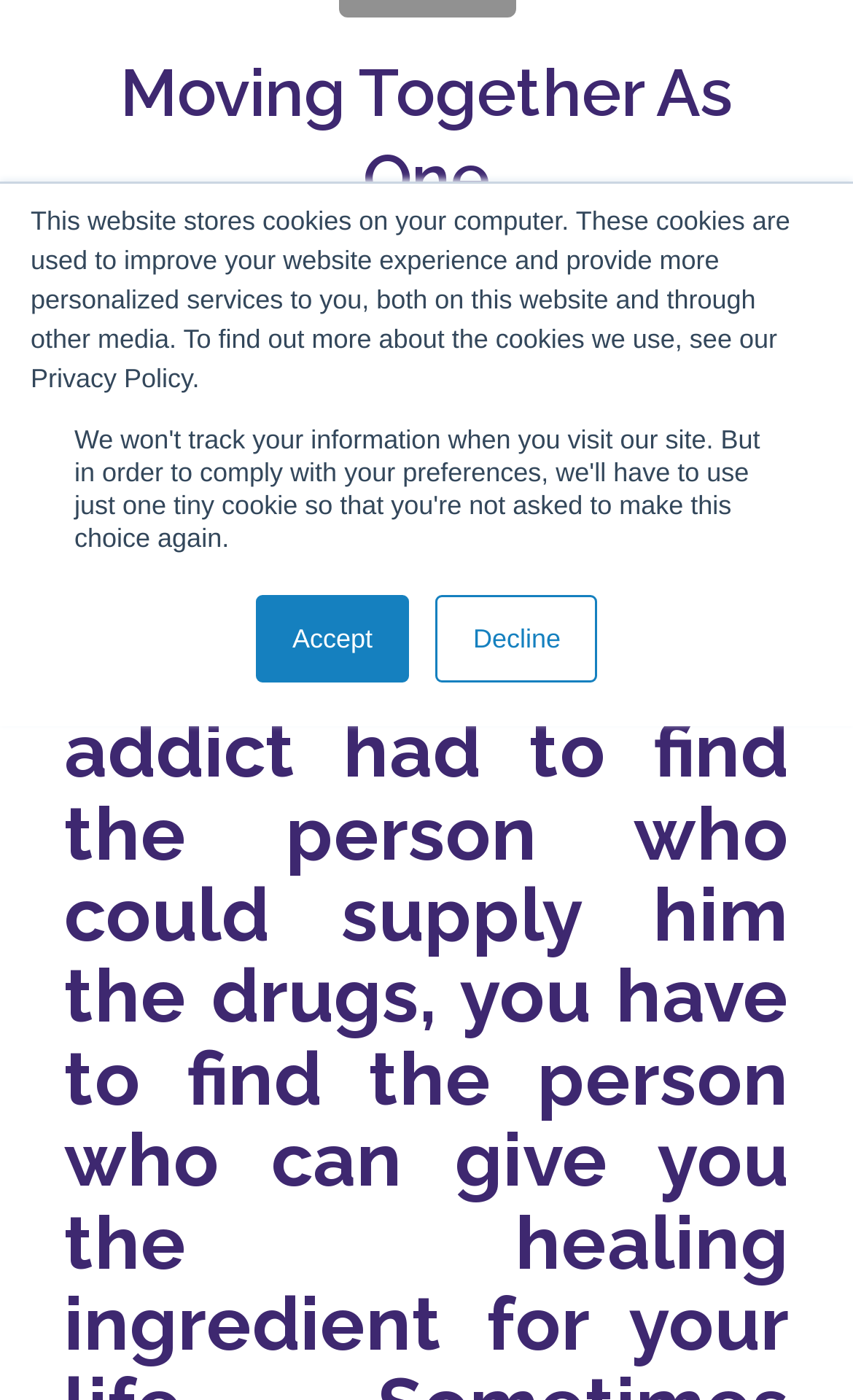Using the provided description: "Moving Together As One", find the bounding box coordinates of the corresponding UI element. The output should be four float numbers between 0 and 1, in the format [left, top, right, bottom].

[0.141, 0.039, 0.859, 0.155]